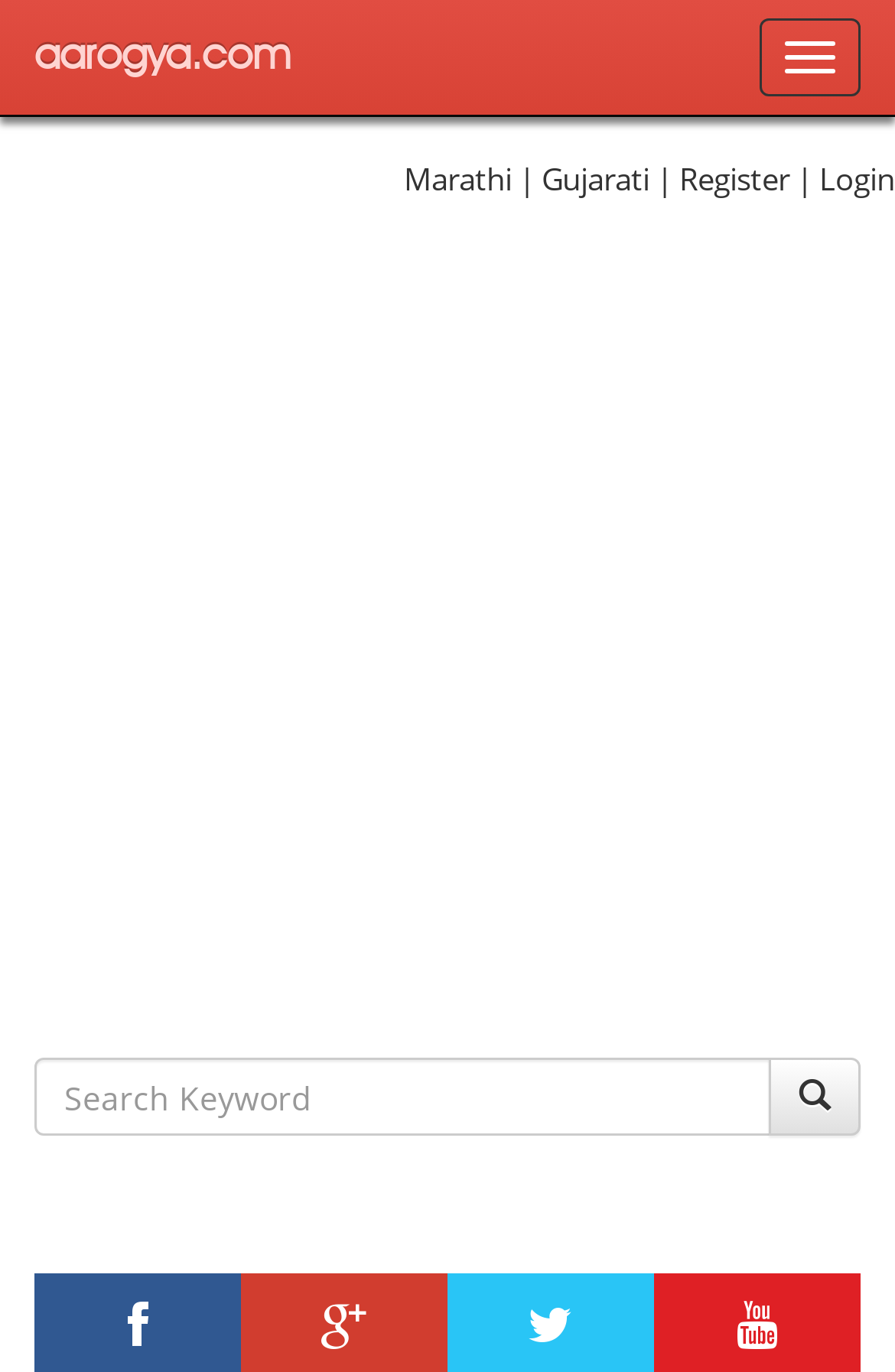What is the function of the button with a search icon?
Carefully analyze the image and provide a detailed answer to the question.

The button with a search icon is located next to a search textbox and has a bounding box coordinate that suggests it is positioned to the right of the textbox. Its function is likely to initiate a search query when clicked.